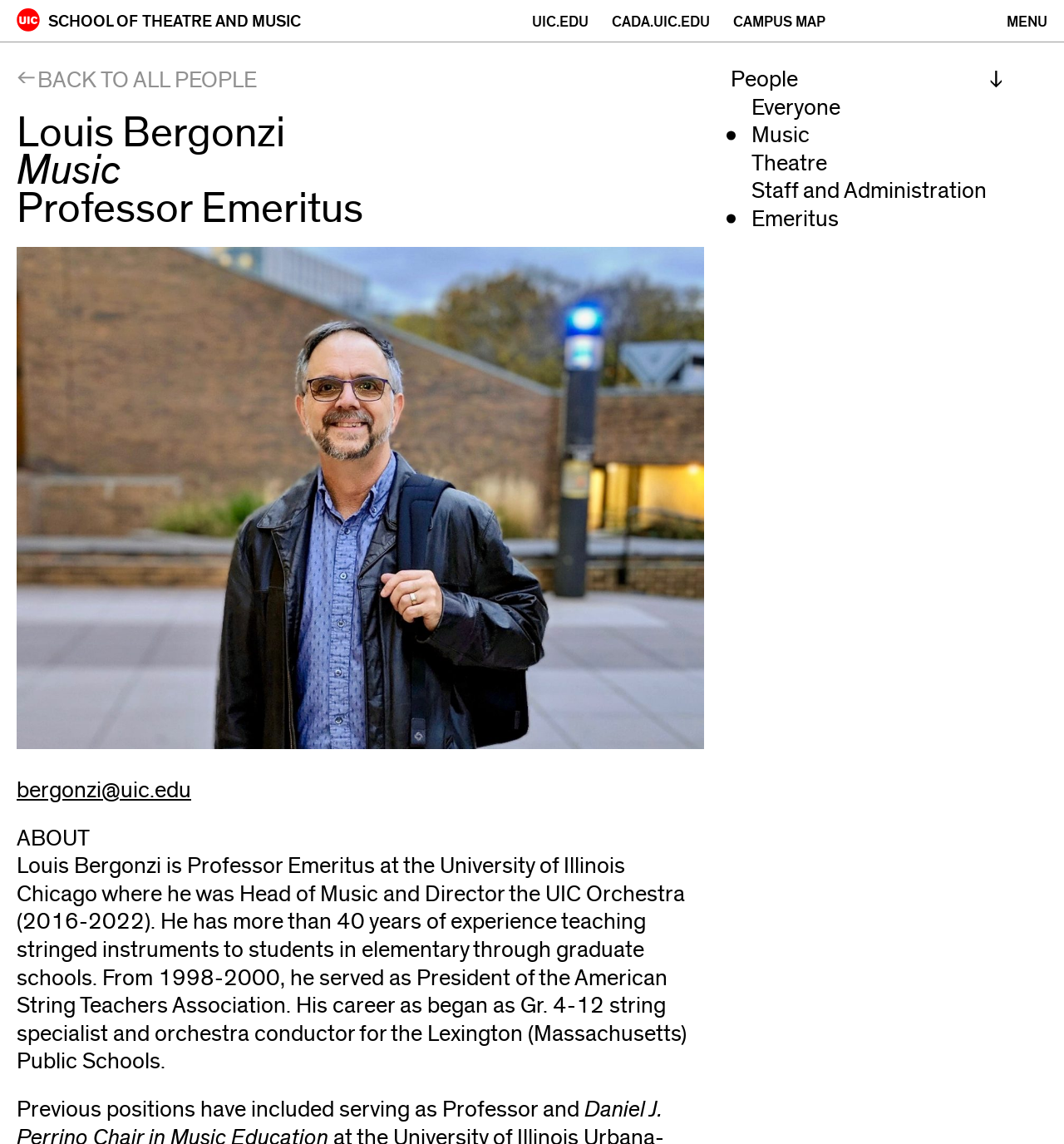Explain the webpage's design and content in an elaborate manner.

The webpage is about Louis Bergonzi, a Professor Emeritus at the University of Illinois Chicago's School of Theatre & Music. At the top, there is a navigation menu with links to "Primary", "UIC Logo", "UIC.EDU", "CADA.UIC.EDU", and "CAMPUS MAP". Below this menu, there is a link to go back to all people.

The main content of the page is divided into sections. The first section has a heading "Louis Bergonzi Music" with a subtitle "Department". Below this, there is a heading "Professor Emeritus" with a subtitle "title". 

To the right of these headings, there is a figure, likely a photo of Louis Bergonzi. Below the figure, there is a link to his email address. 

The next section has a heading "ABOUT" and contains a lengthy paragraph describing Louis Bergonzi's career, including his experience teaching stringed instruments and his previous positions. The text continues onto a second paragraph, which is not fully visible on the page.

At the bottom of the page, there is a horizontal menu bar with links to "Everyone", "Music", "Theatre", "Staff and Administration", and "Emeritus".